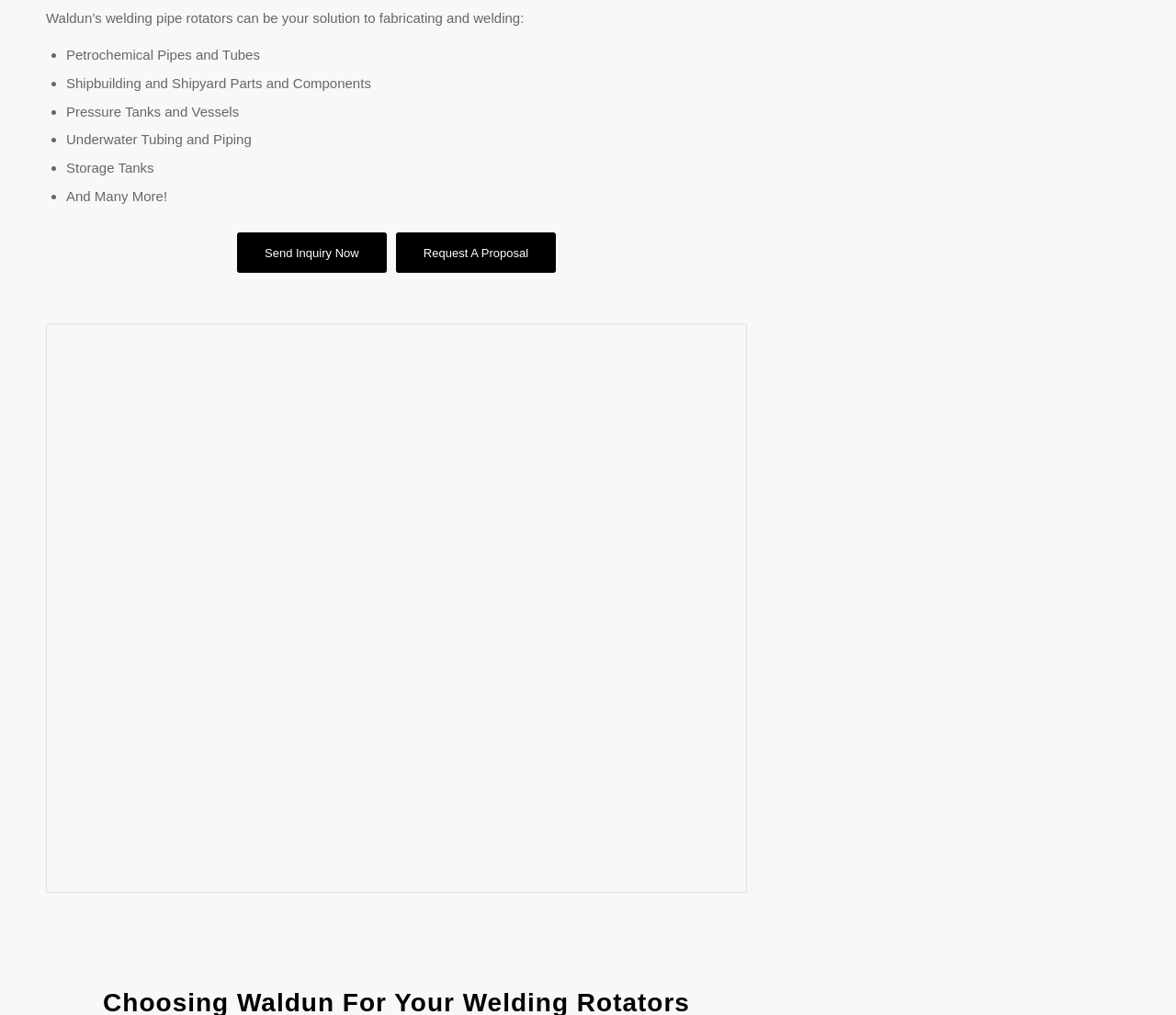Provide a one-word or one-phrase answer to the question:
How many types of welding rotators are shown on the webpage?

More than 10